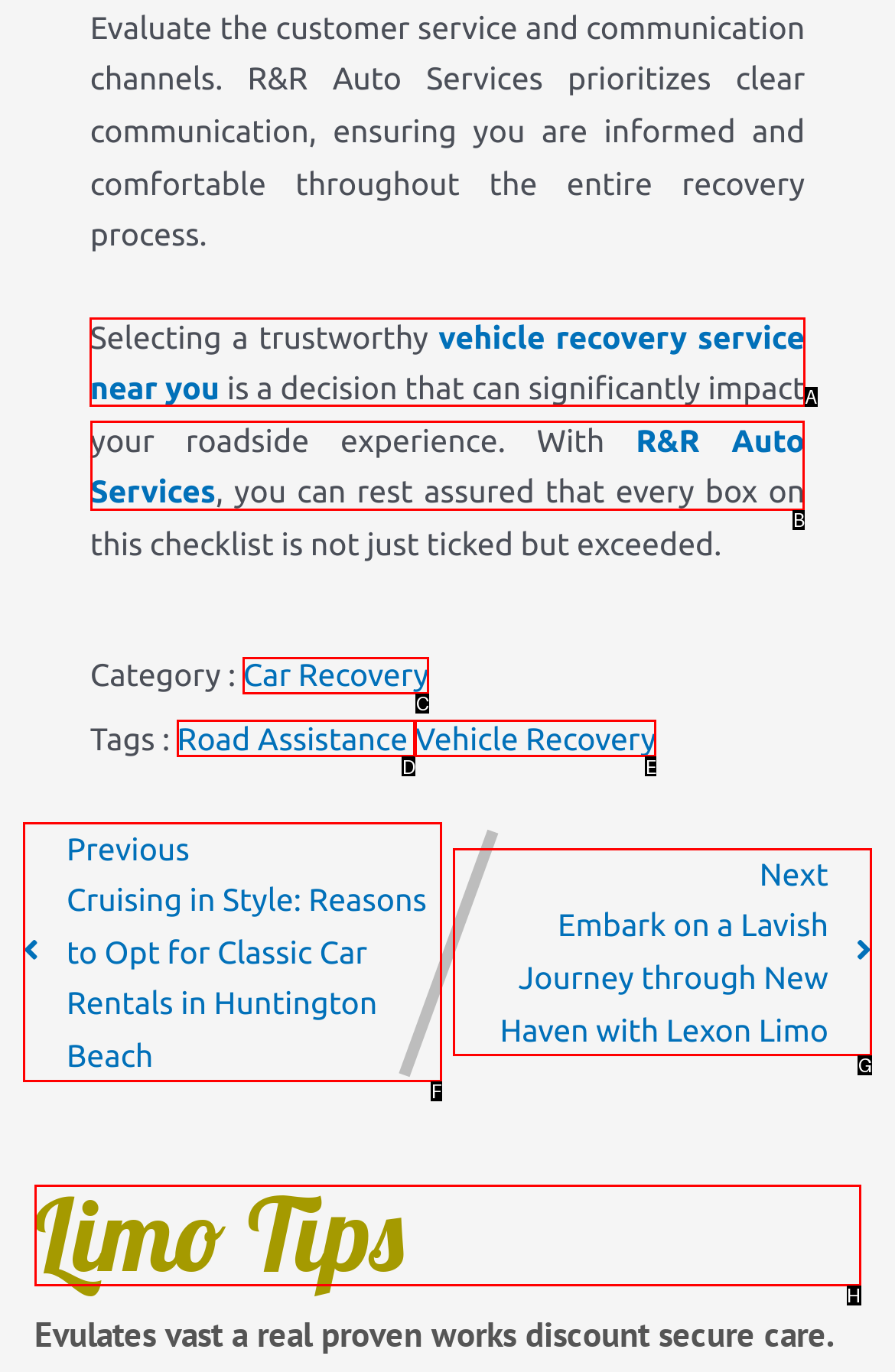Identify the correct UI element to click for this instruction: Click on 'R&R Auto Services'
Respond with the appropriate option's letter from the provided choices directly.

B